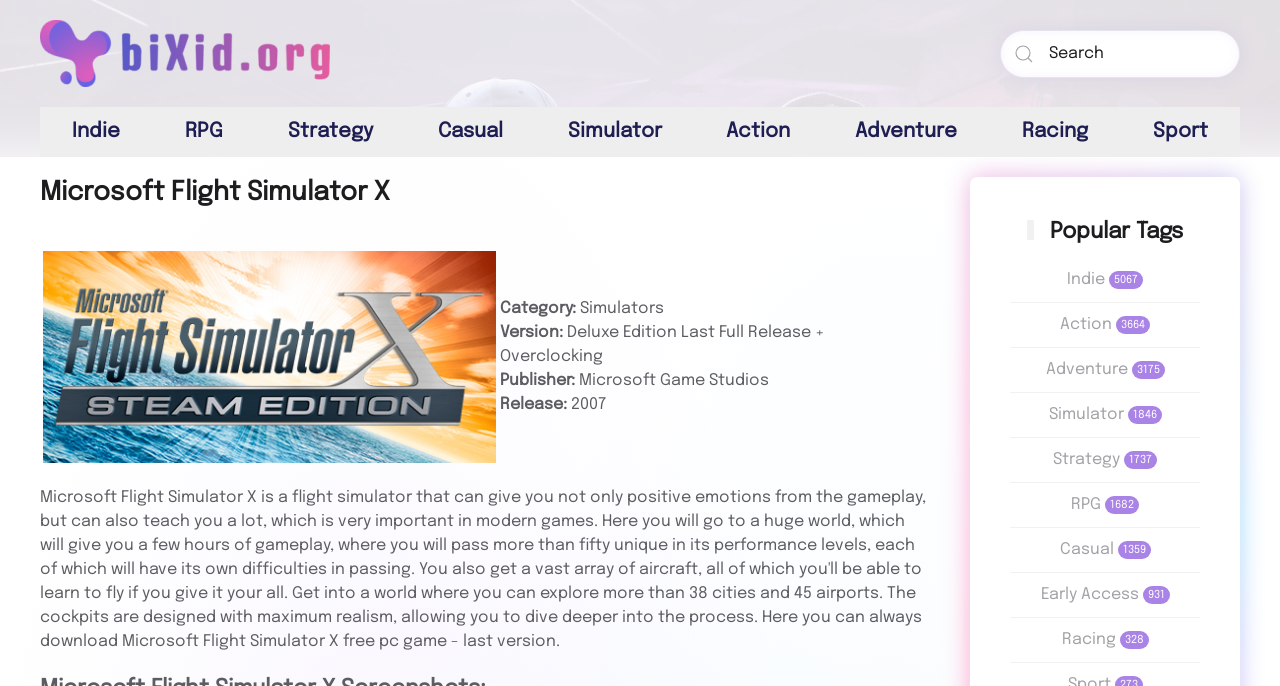Identify the bounding box coordinates of the element that should be clicked to fulfill this task: "Browse Indie games". The coordinates should be provided as four float numbers between 0 and 1, i.e., [left, top, right, bottom].

[0.031, 0.156, 0.119, 0.229]